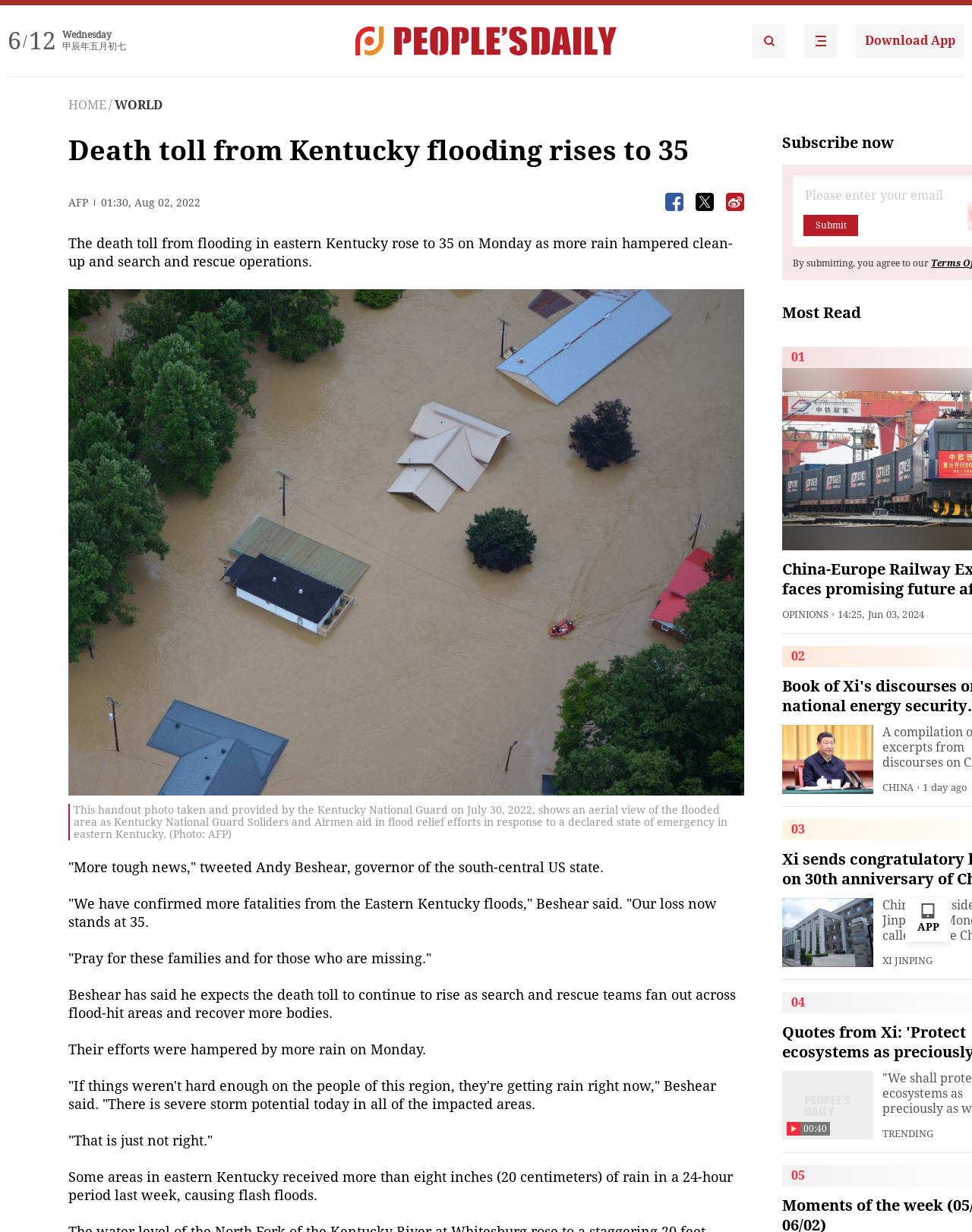Explain the webpage in detail, including its primary components.

This webpage appears to be a news article about the death toll from flooding in eastern Kentucky. At the top of the page, there is a title "Death toll from Kentucky flooding rises to 35" and a date "Wednesday" with a Chinese calendar date "甲辰年五月初七" next to it. Below the title, there are two links to the "People's Daily English language App" with corresponding images.

On the left side of the page, there is a navigation menu with links to "HOME" and "WORLD" sections. Below the navigation menu, there is a headline "Death toll from Kentucky flooding rises to 35" and a subheading "AFP" with a timestamp "01:30, Aug 02, 2022". 

The main content of the article is divided into several paragraphs, describing the flooding situation in eastern Kentucky, with quotes from the governor Andy Beshear. There are also several images, including an aerial view of the flooded area and a photo of the governor.

On the right side of the page, there are several sections, including a "Most Read" section with a list of article titles, an "OPINIONS" section, and a "CHINA" section with news articles related to China. There are also several buttons and links to download an app, subscribe to a newsletter, and submit a form.

At the bottom of the page, there is a "TRENDING" section with a list of article titles and a timestamp "00:40".